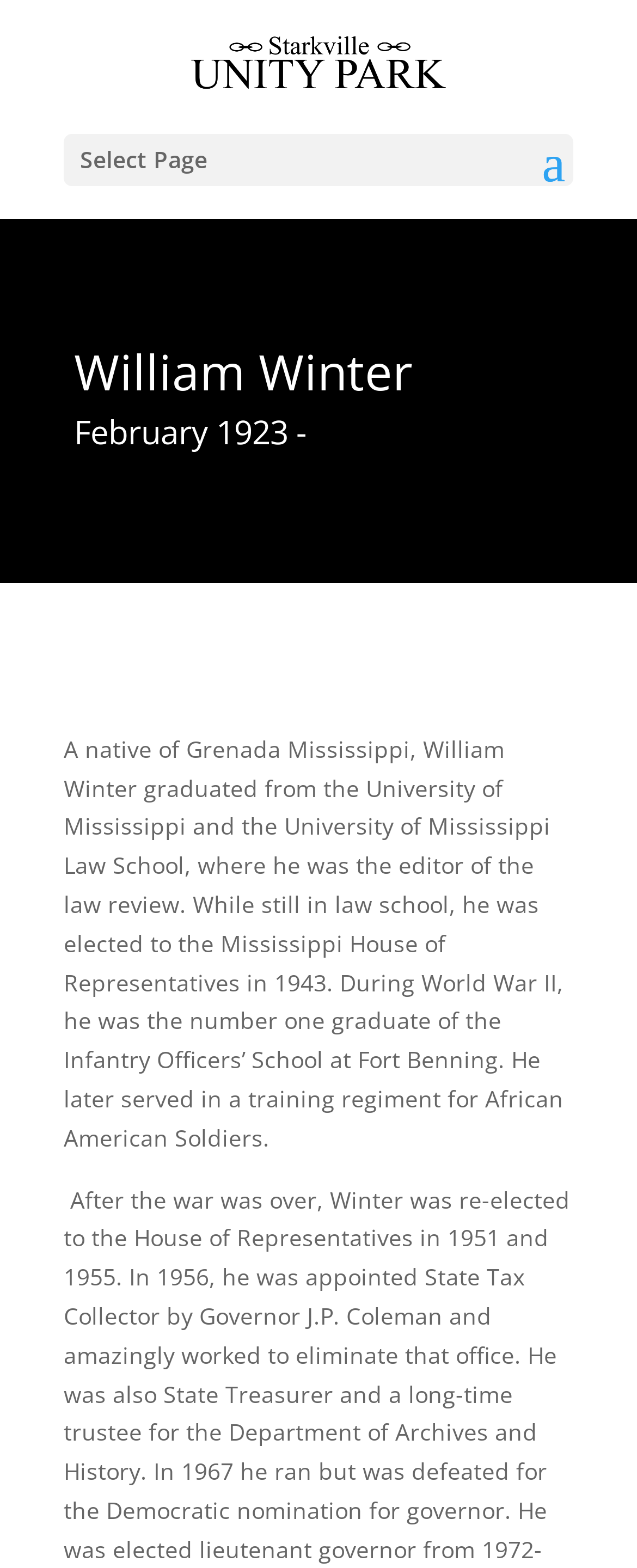Where did William Winter serve during World War II?
Please provide a comprehensive and detailed answer to the question.

According to the webpage, William Winter was the number one graduate of the Infantry Officers’ School at Fort Benning during World War II, indicating that he served there.